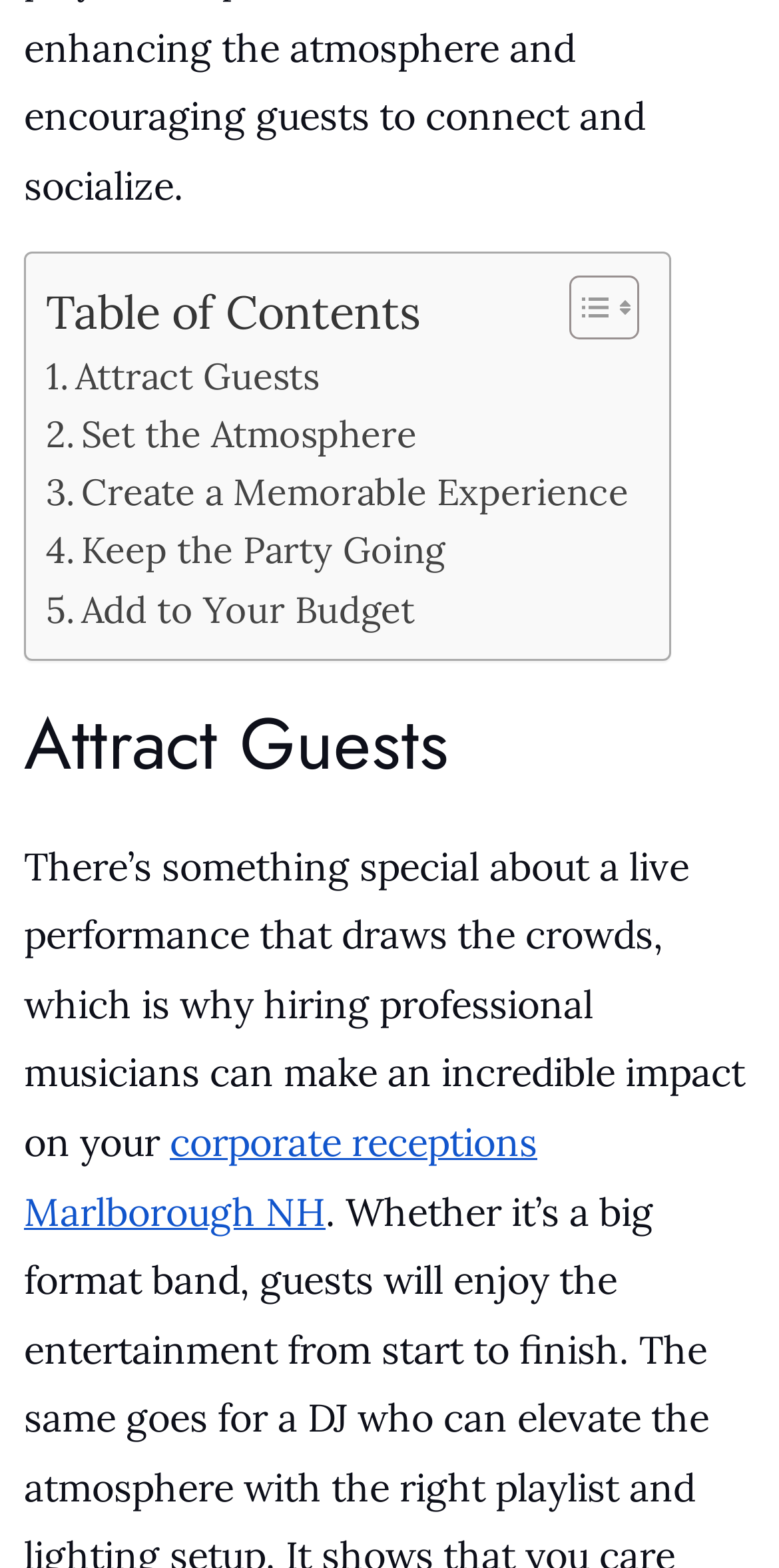Using the description: "alt="TOP" title="TOP"", identify the bounding box of the corresponding UI element in the screenshot.

None